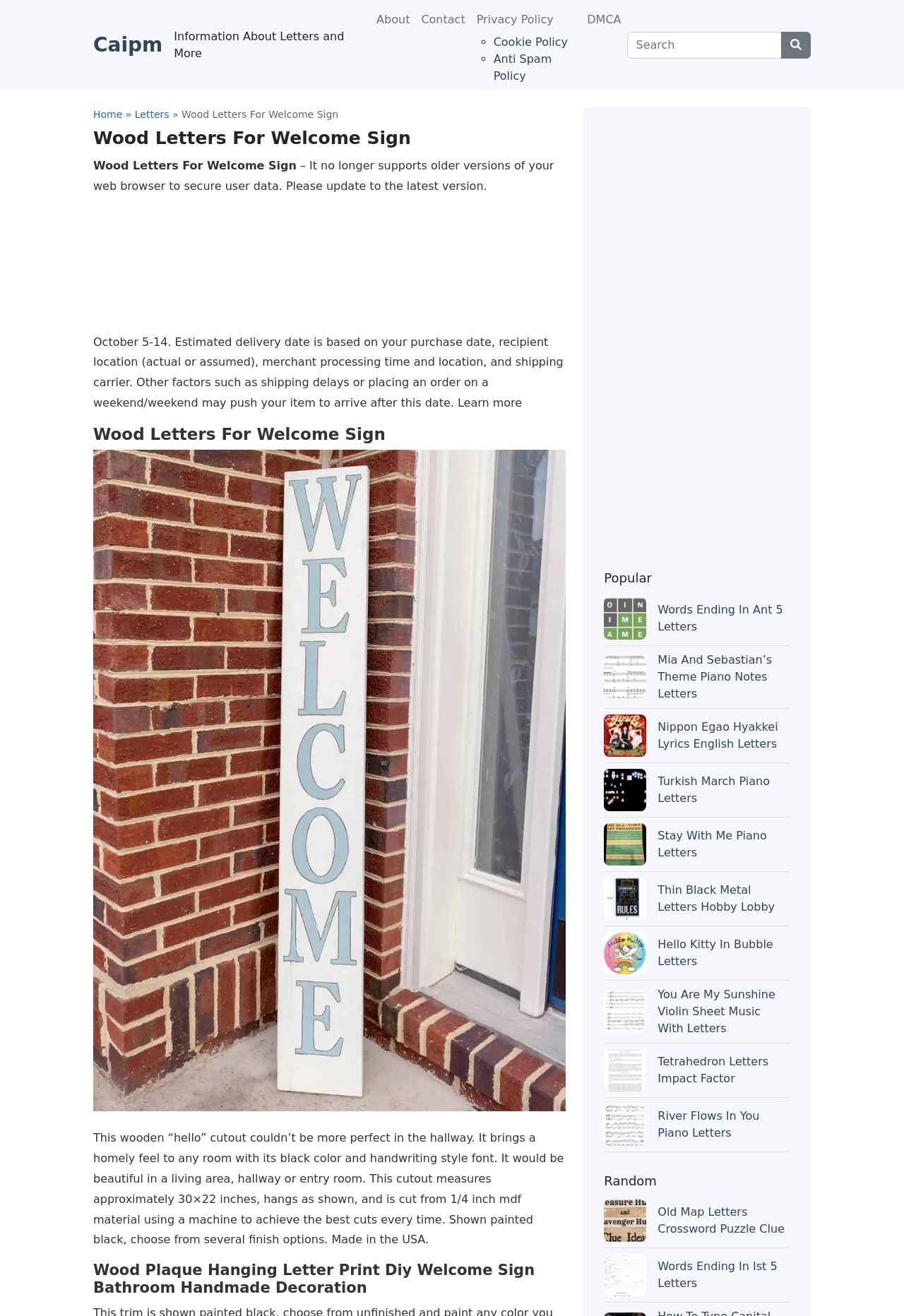Identify the bounding box coordinates of the HTML element based on this description: "Caipm".

[0.103, 0.023, 0.18, 0.046]